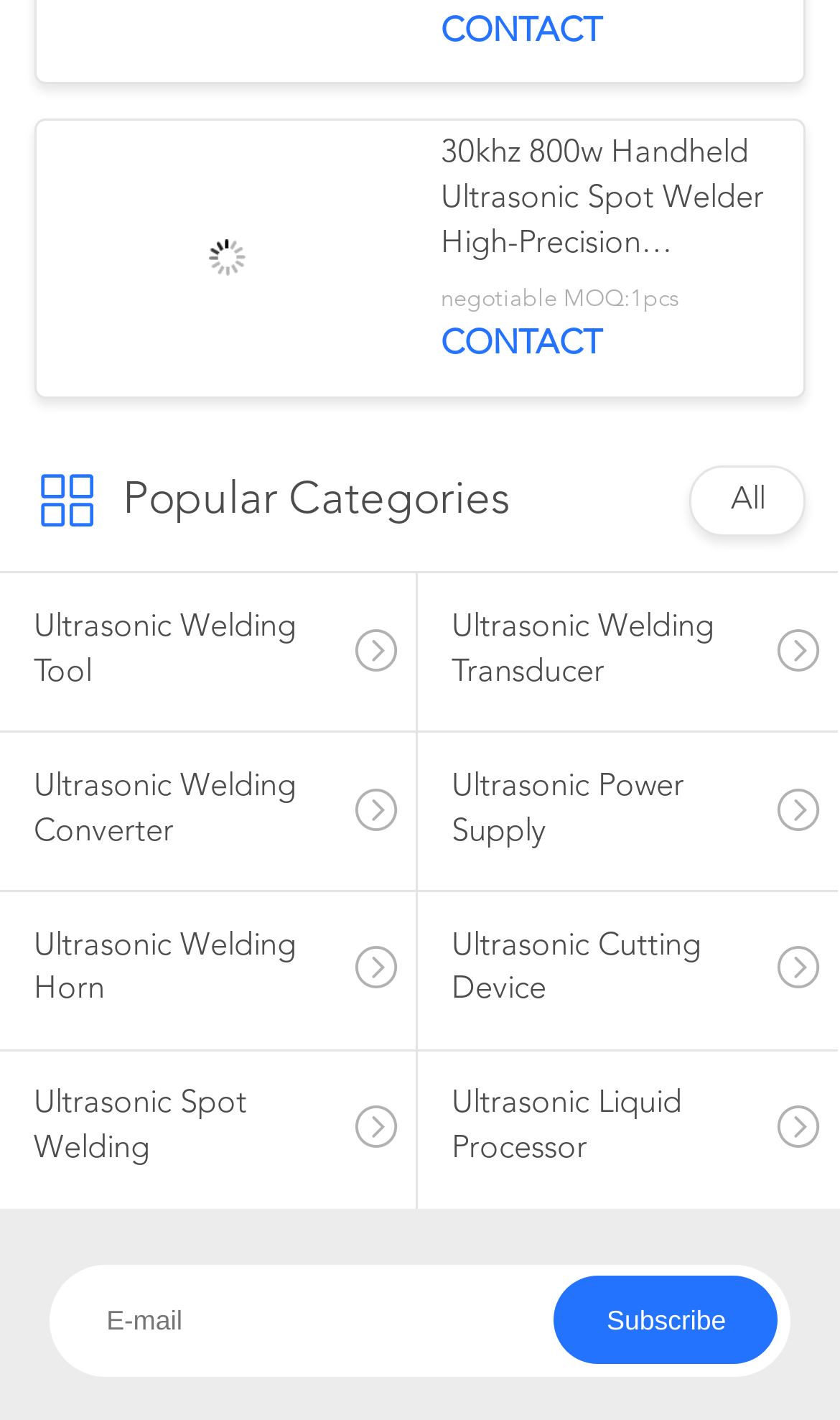Respond to the question below with a single word or phrase:
What is the function of the button?

Subscribe